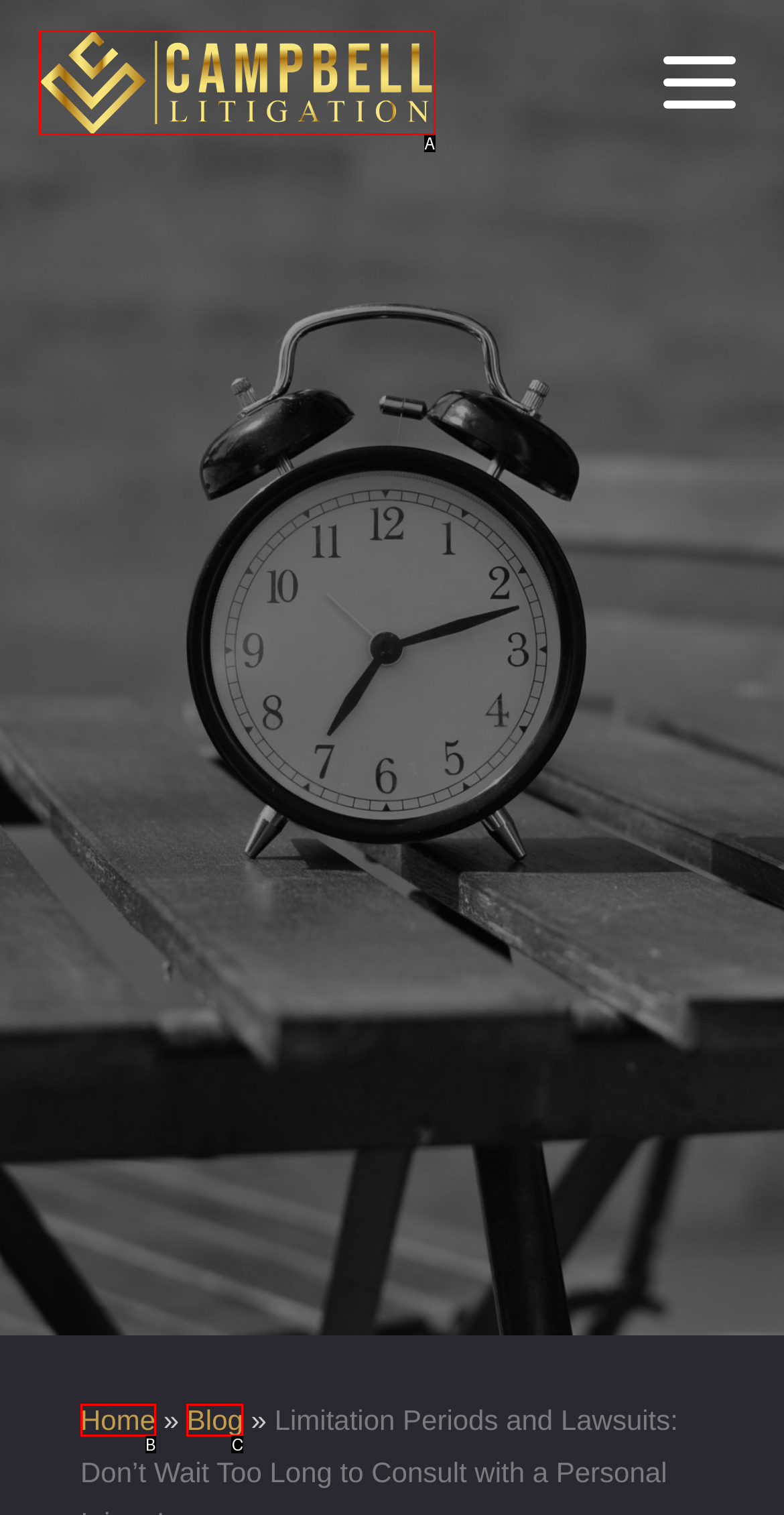Match the HTML element to the given description: Home
Indicate the option by its letter.

B